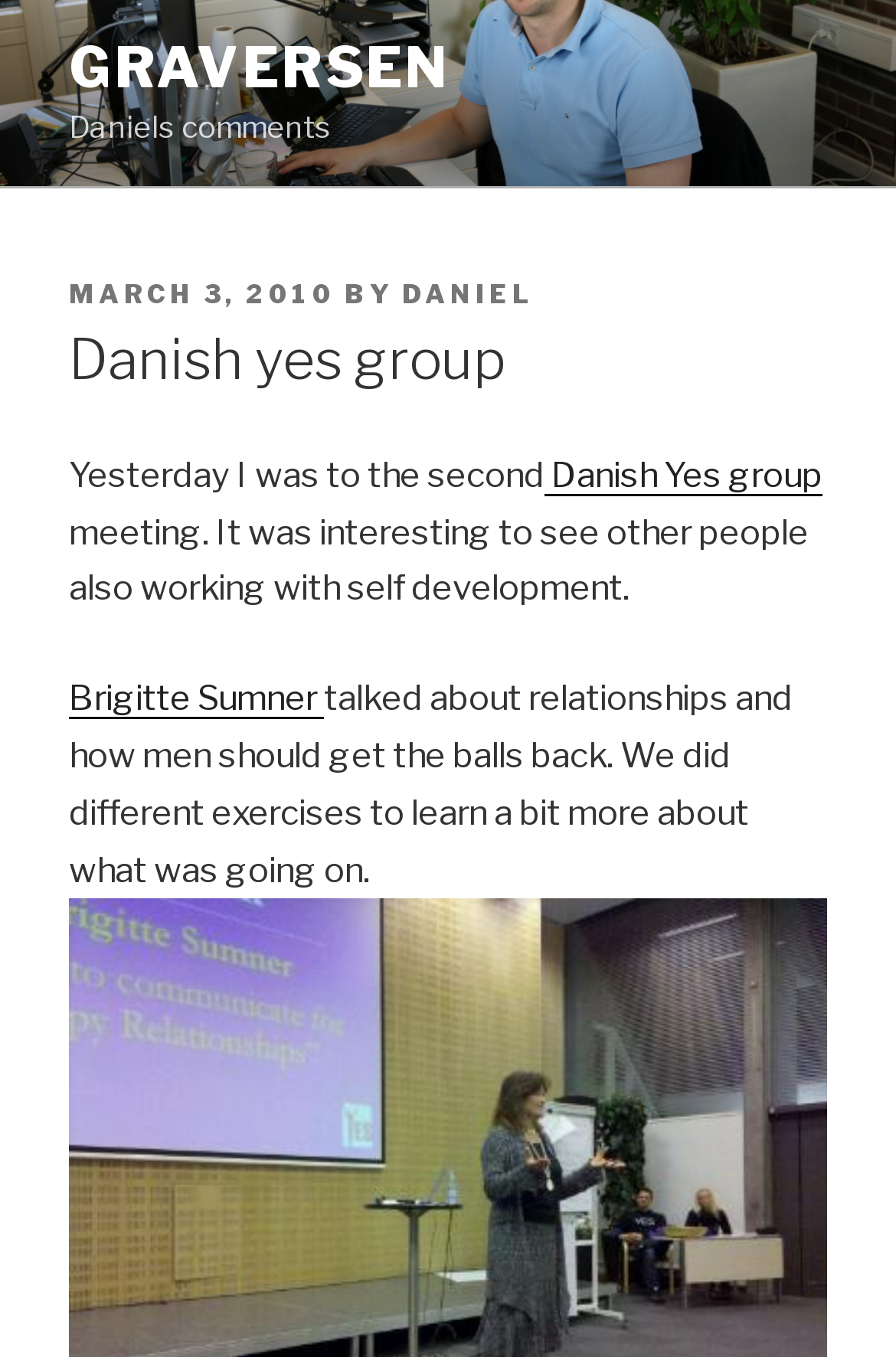What is the name of the group mentioned in the post?
Answer the question in a detailed and comprehensive manner.

The name of the group is mentioned multiple times in the post, including in the heading and in the text, as 'Danish Yes group'.